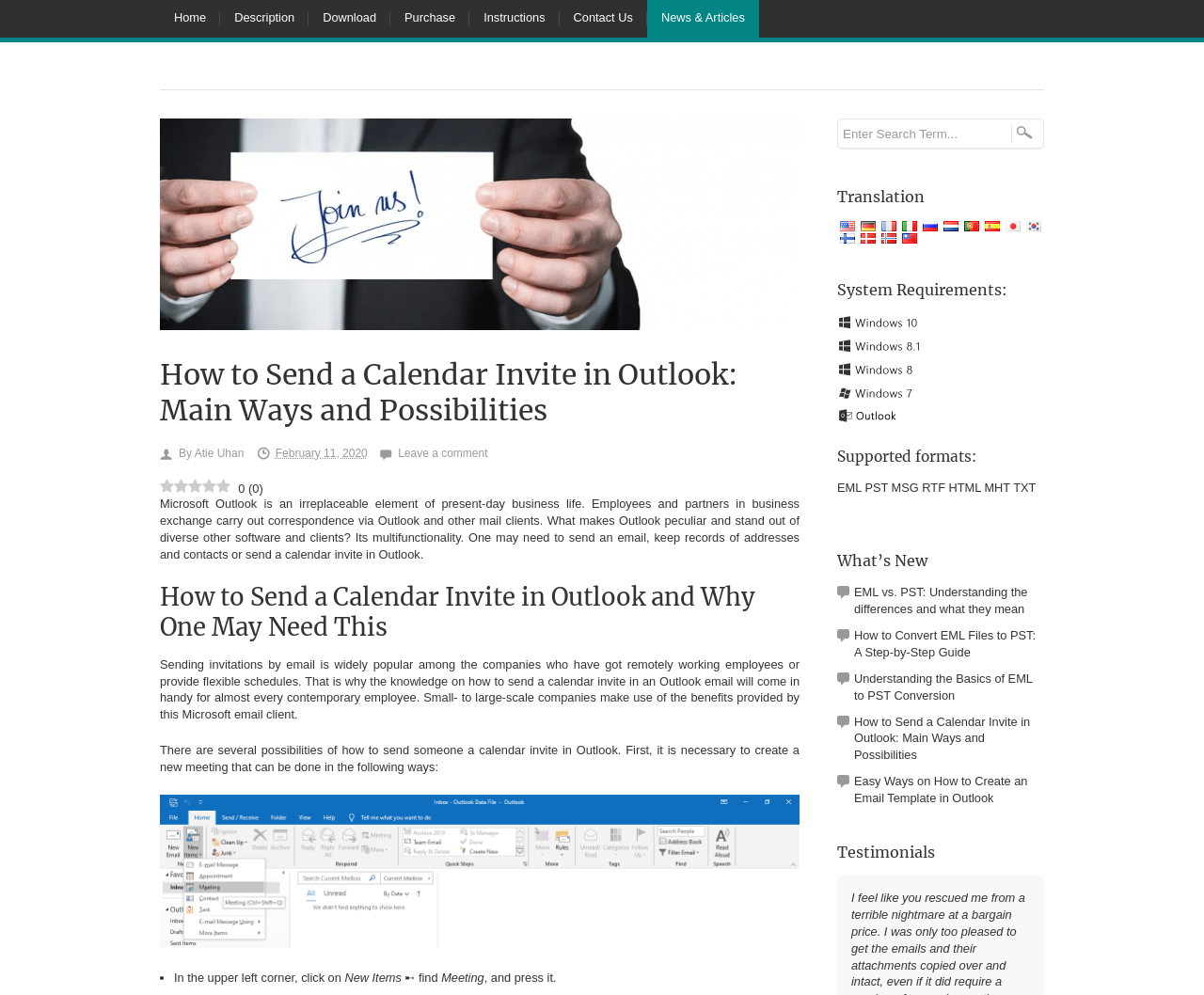With reference to the image, please provide a detailed answer to the following question: What is the minimum system requirement for the software?

Based on the webpage content, I can see that the minimum system requirement for the software is Windows 7, as indicated by the image of Windows 7 in the system requirements section.